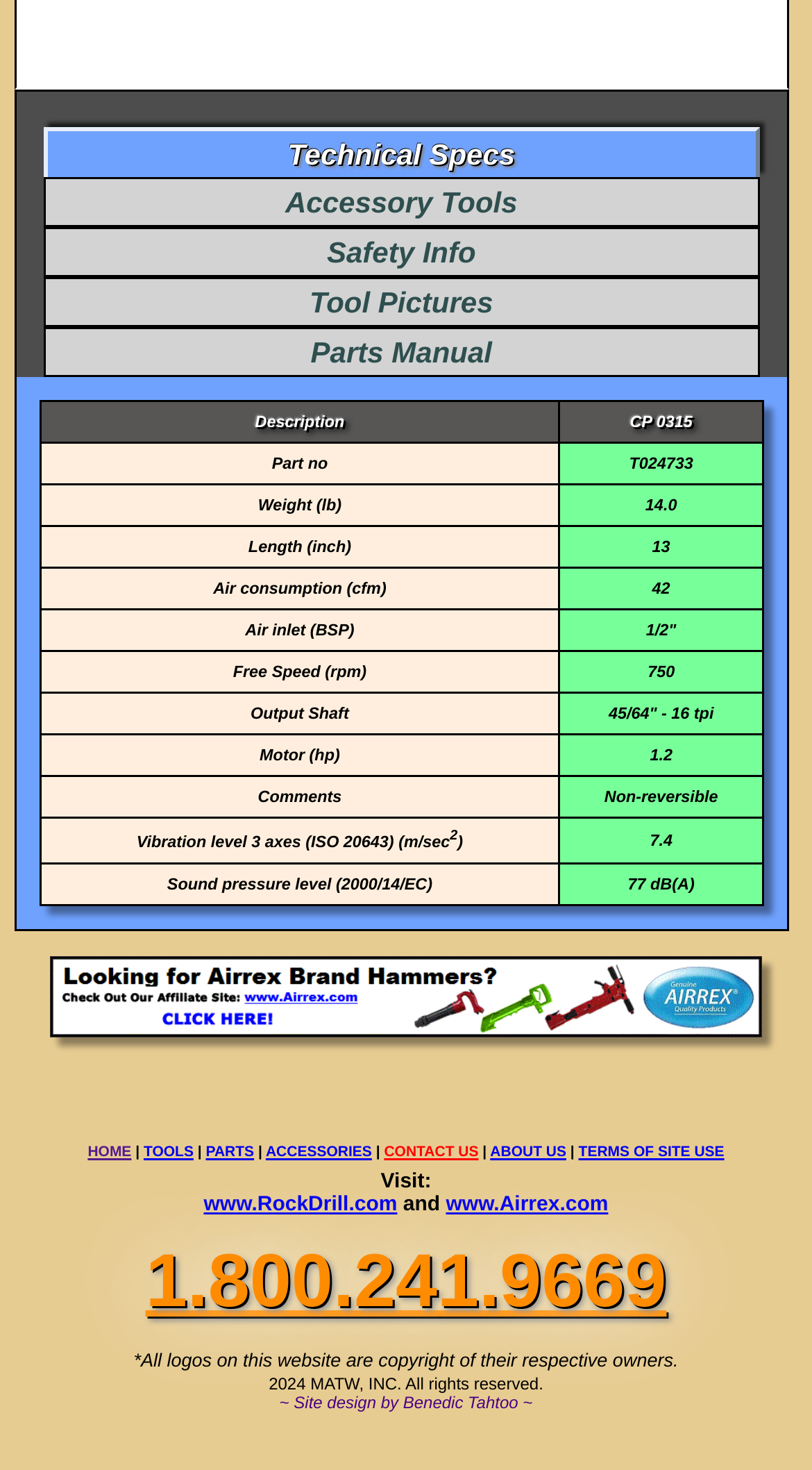Use a single word or phrase to answer the question: 
What is the phone number listed at the bottom of the webpage?

1.800.241.9669